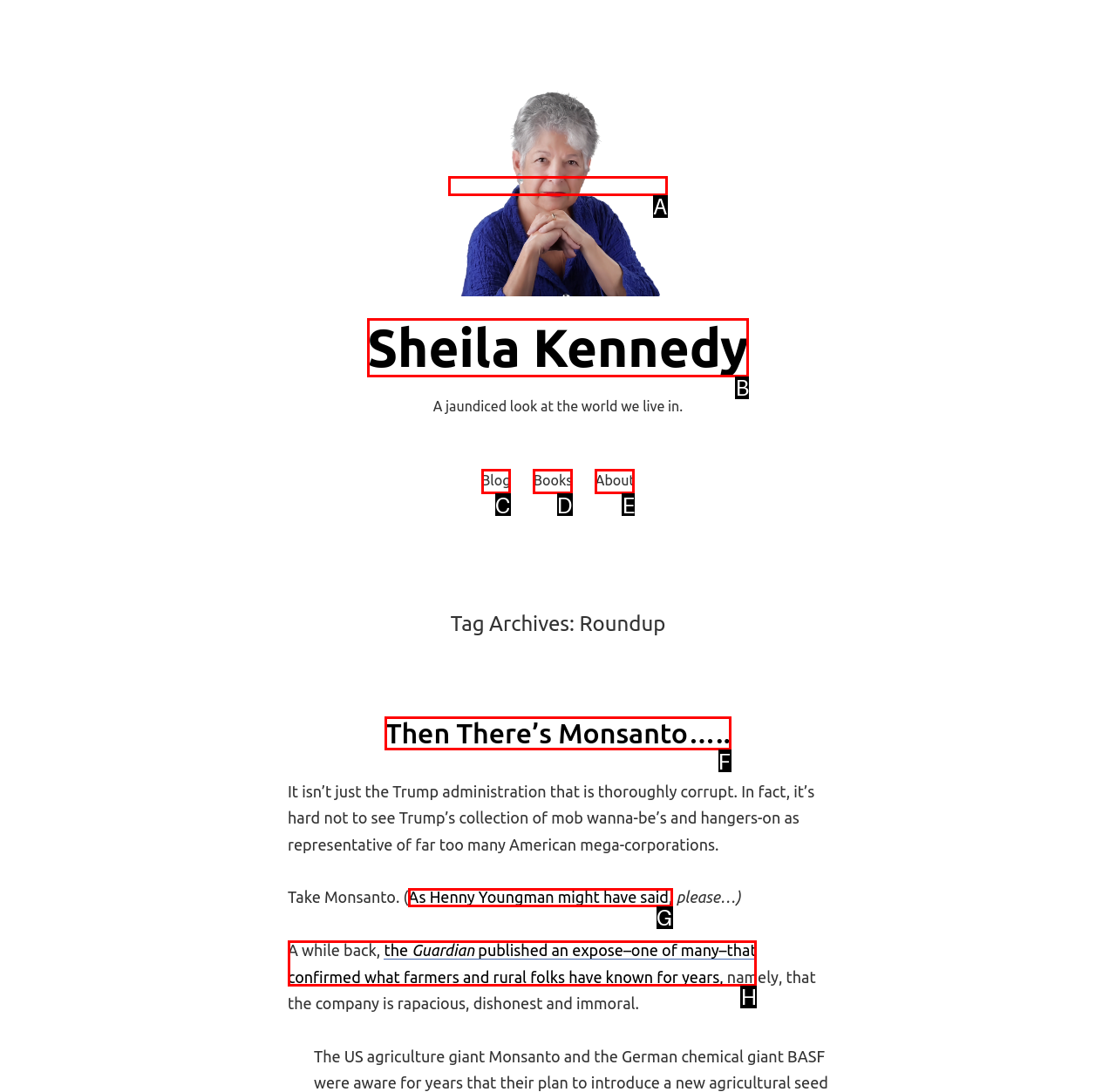Select the correct option from the given choices to perform this task: click the link to Sheila Kennedy's homepage. Provide the letter of that option.

A